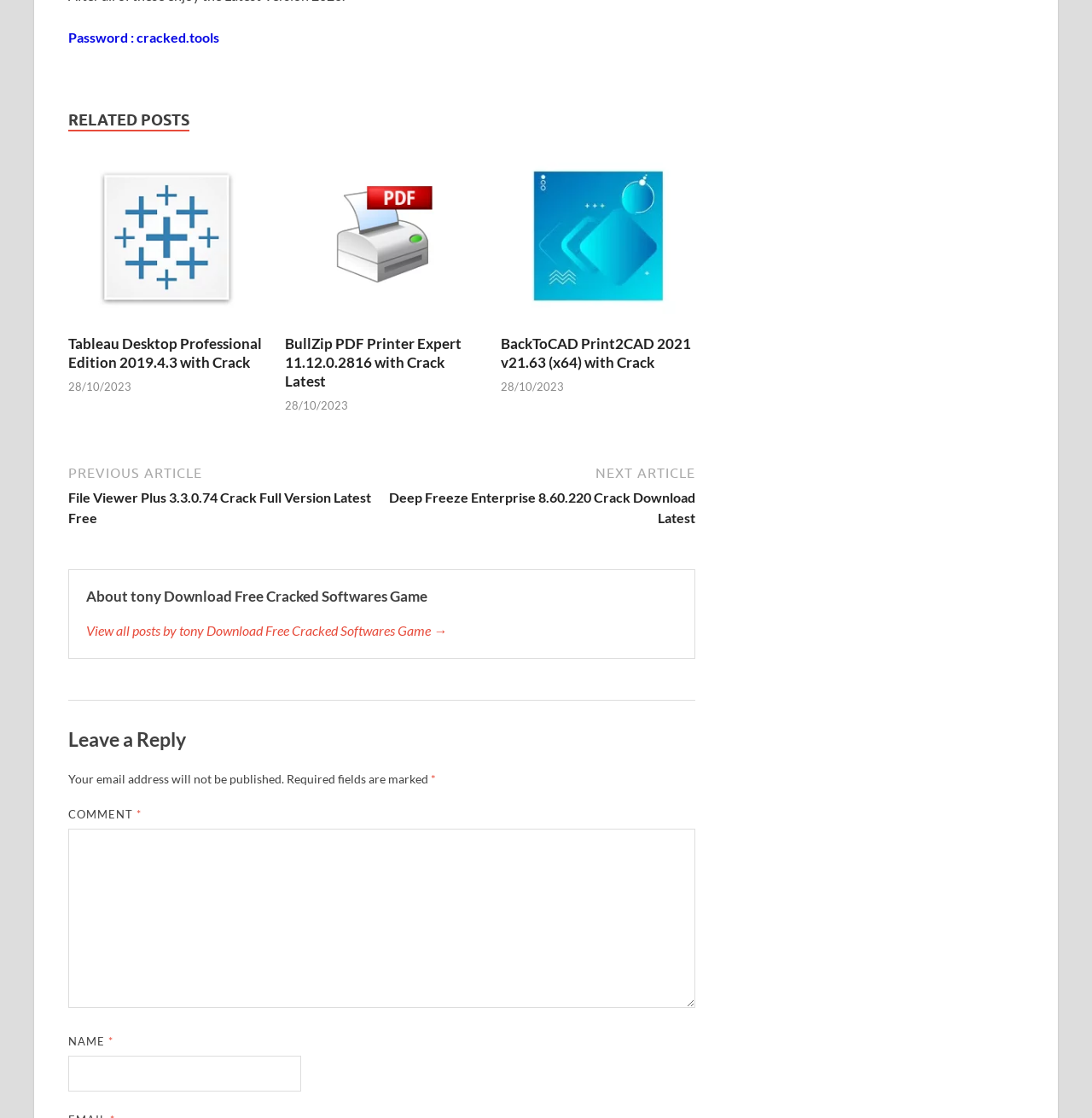Please locate the bounding box coordinates of the element that should be clicked to complete the given instruction: "Enter your name".

[0.062, 0.944, 0.276, 0.976]